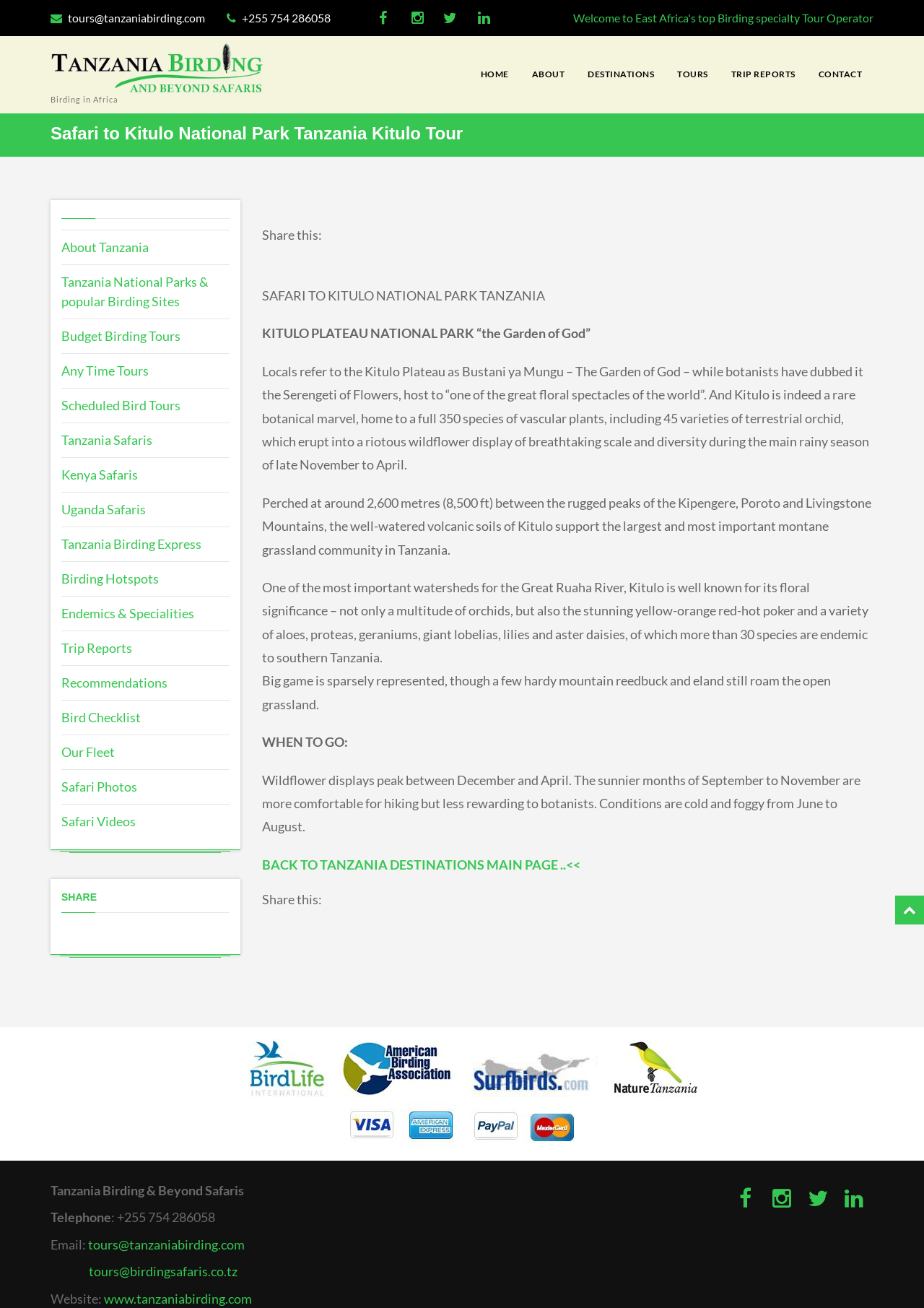Please extract and provide the main headline of the webpage.

Safari to Kitulo National Park Tanzania Kitulo Tour